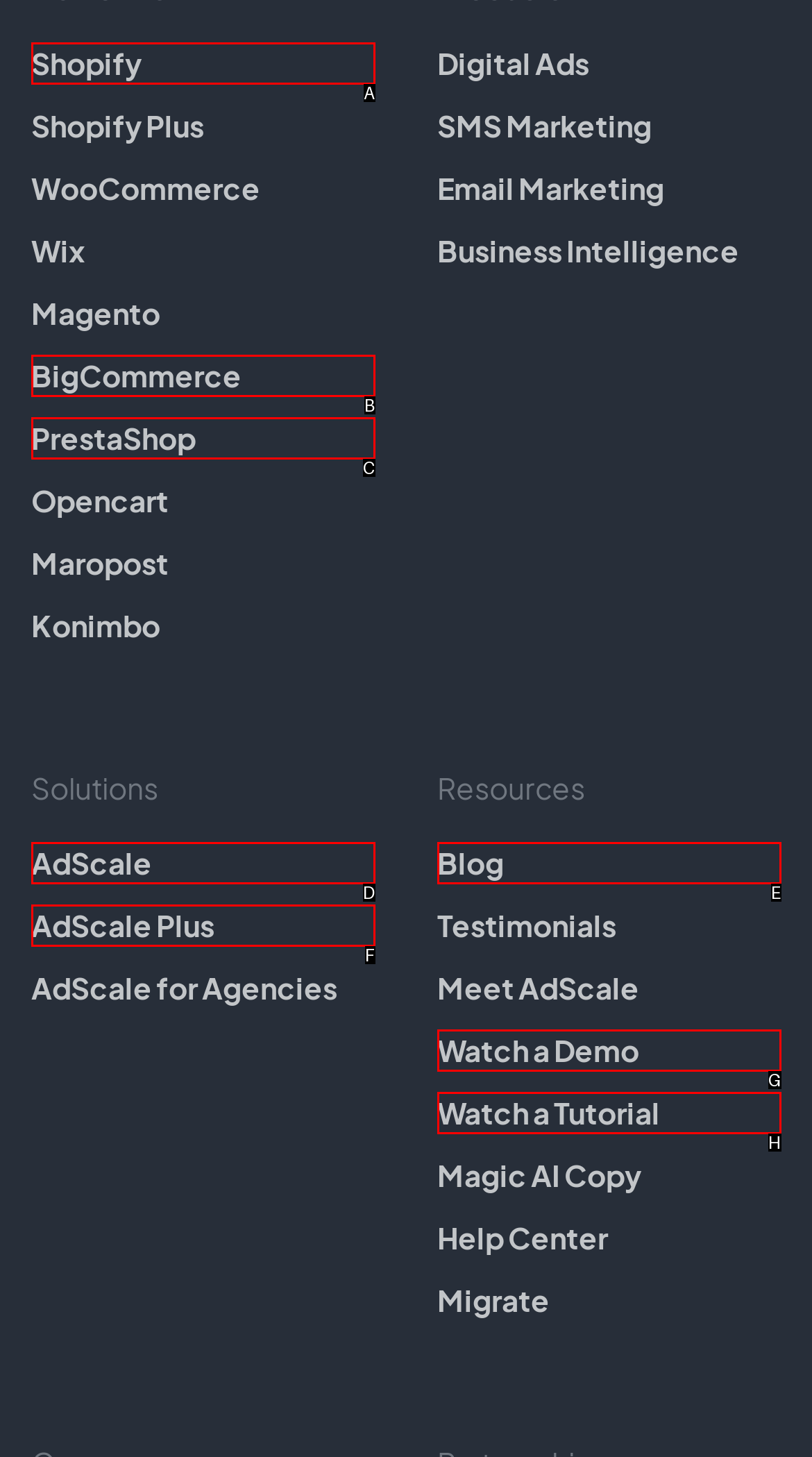Given the description: Shopify, identify the matching option. Answer with the corresponding letter.

A